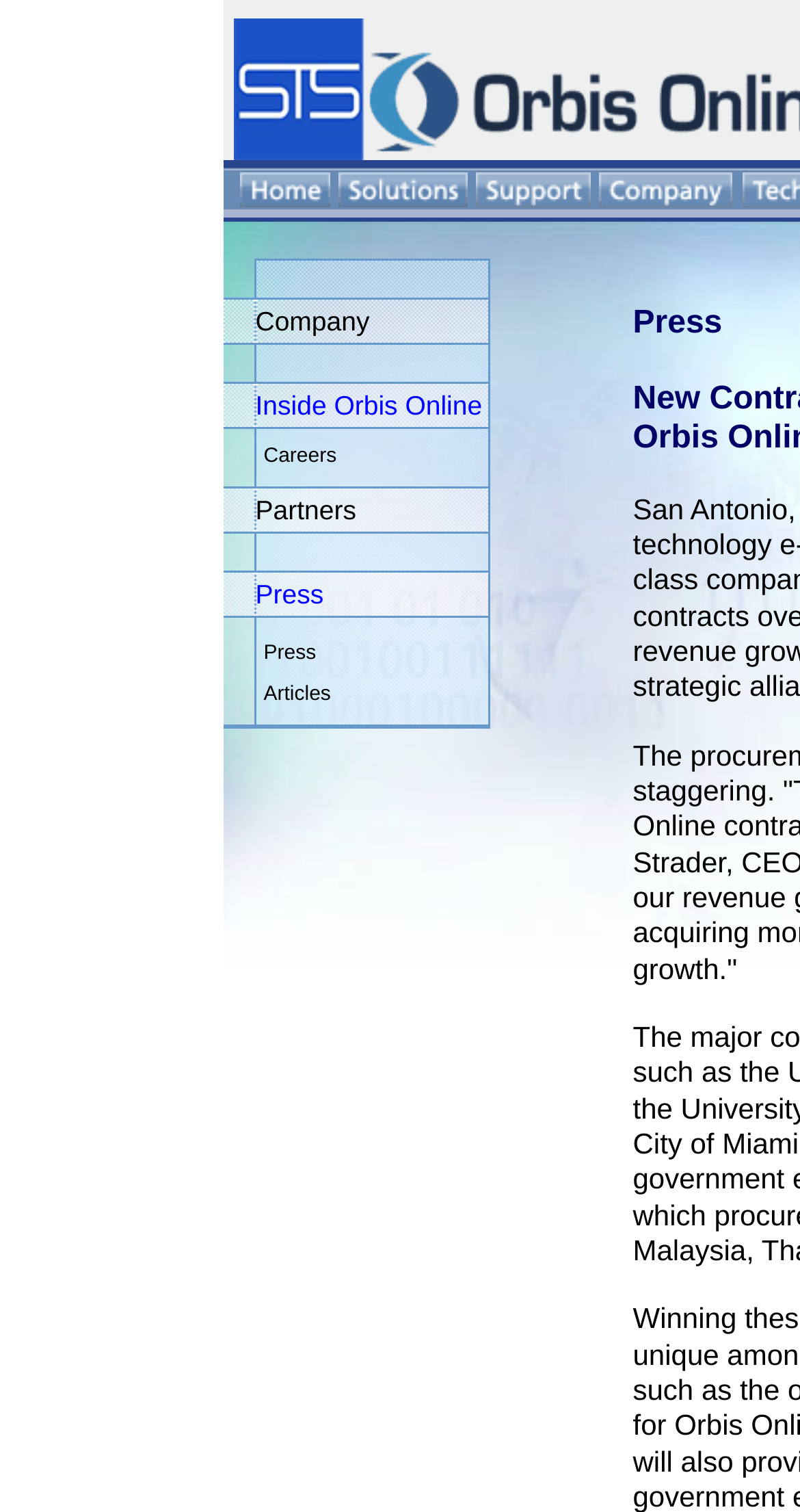Generate a comprehensive caption for the webpage you are viewing.

The webpage is titled "Orbis Online - Technology, Savings, Simplicity." At the top, there is a row of five table cells, each containing a link with an accompanying image. The links are labeled "Orbis Online Home", "Solutions", "Support", and "Company", respectively. These links are evenly spaced across the top of the page.

Below the top row, there is a large table with multiple rows and columns. The table contains a total of 77 rows, each with five grid cells. The grid cells contain a mix of images and text, with some cells being empty. The images are scattered throughout the table, with no apparent pattern or organization.

In the table, there are a few instances of text, including the label "Company" in one of the grid cells. There are also several empty grid cells, denoted by "\xa0". The table takes up most of the page, with the top row of links and images being the only other prominent feature.

Overall, the webpage appears to be a simple, text-based layout with a focus on navigation and organization. The use of tables and grid cells suggests a structured approach to presenting information, but the lack of clear patterns or organization in the table makes it difficult to discern the webpage's purpose or content.